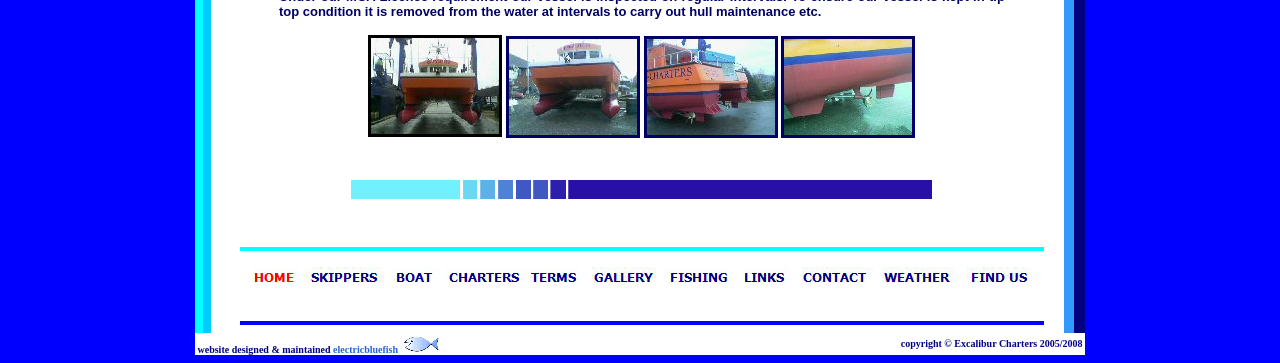Could you find the bounding box coordinates of the clickable area to complete this instruction: "view GALLERY"?

[0.457, 0.752, 0.519, 0.798]